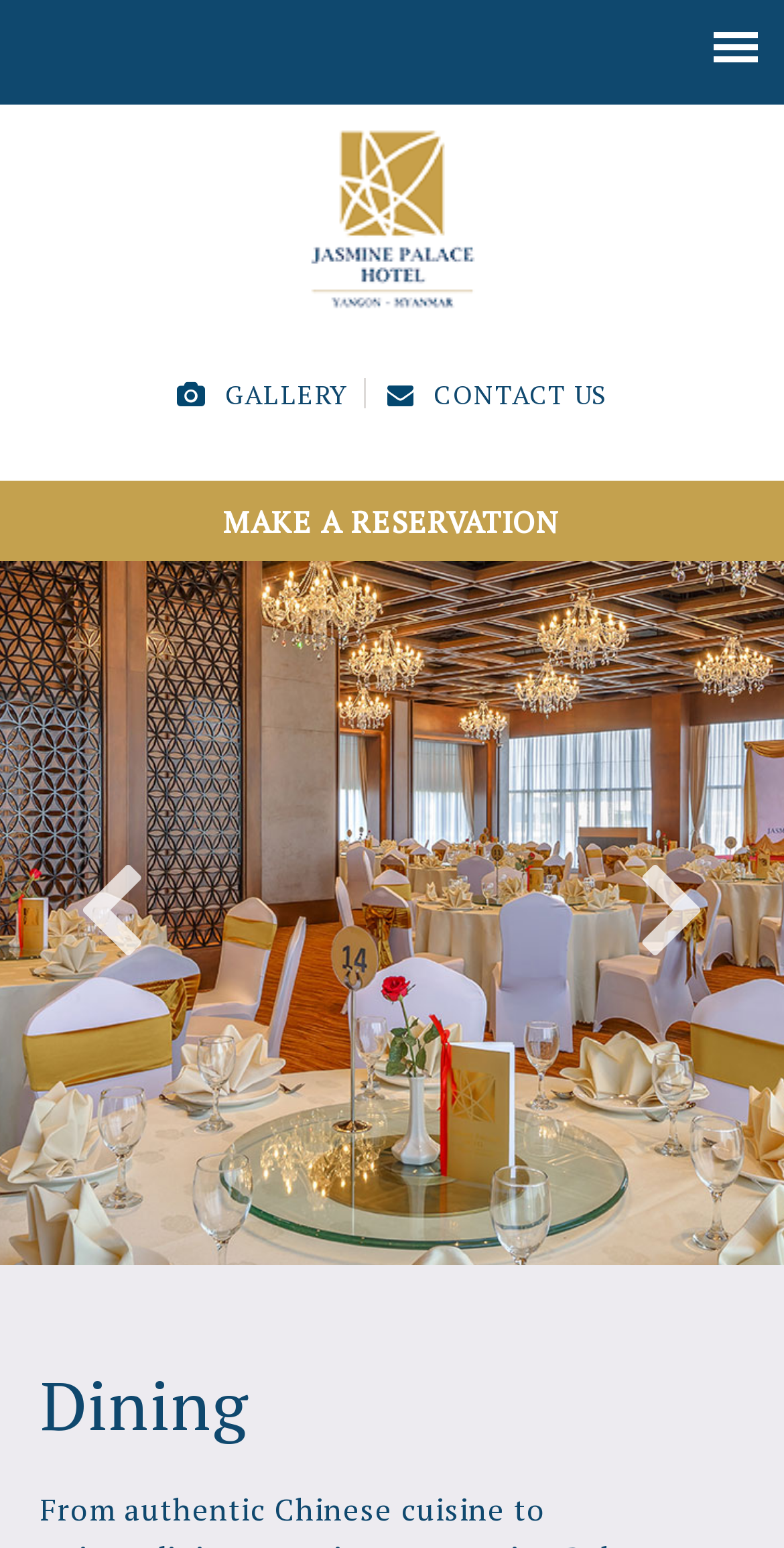What is the name of the hotel?
Examine the screenshot and reply with a single word or phrase.

Jasmine Palace Hotel